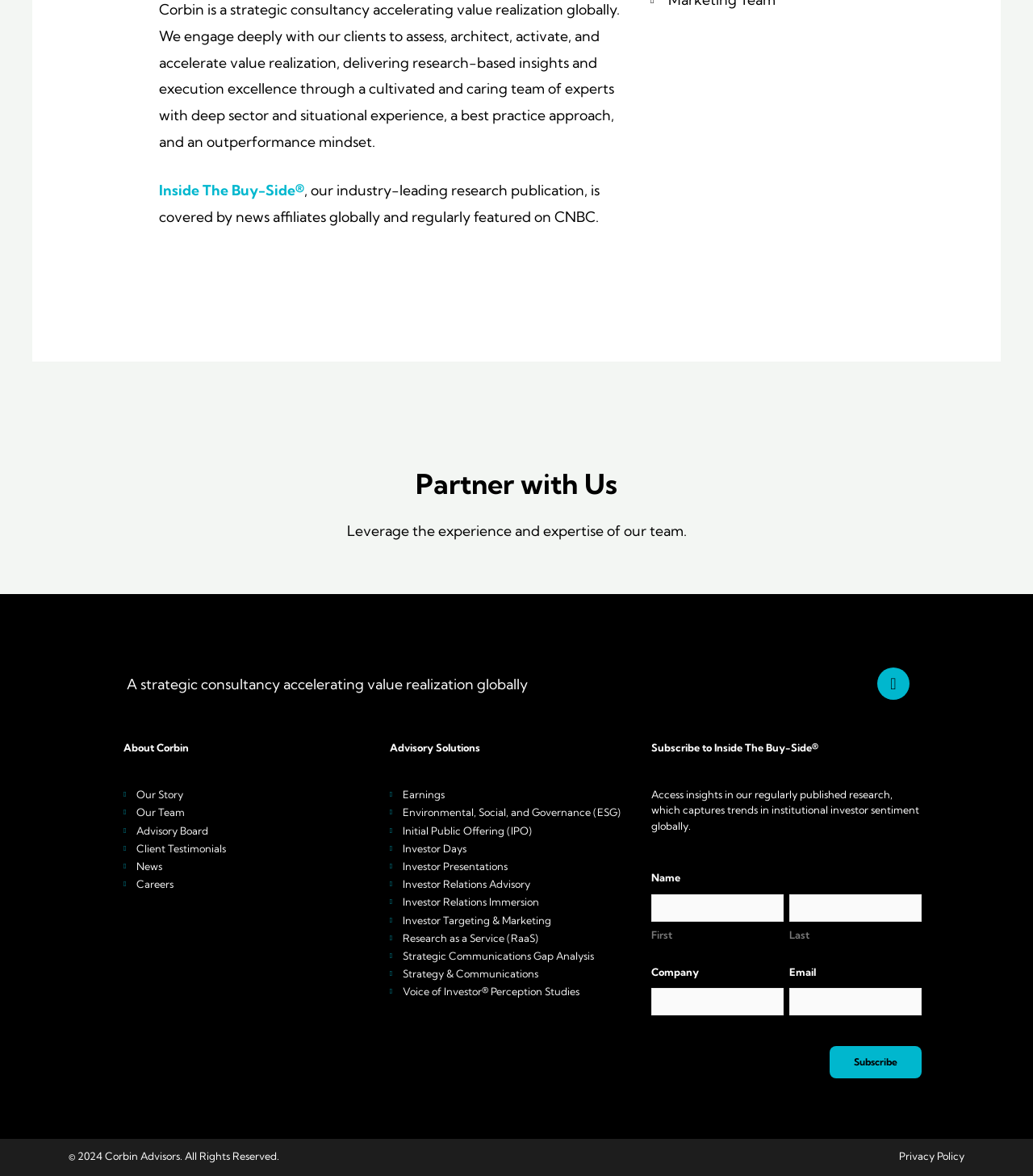Please identify the bounding box coordinates of the element's region that needs to be clicked to fulfill the following instruction: "Click the 'Inside The Buy-Side®' link". The bounding box coordinates should consist of four float numbers between 0 and 1, i.e., [left, top, right, bottom].

[0.154, 0.155, 0.295, 0.169]